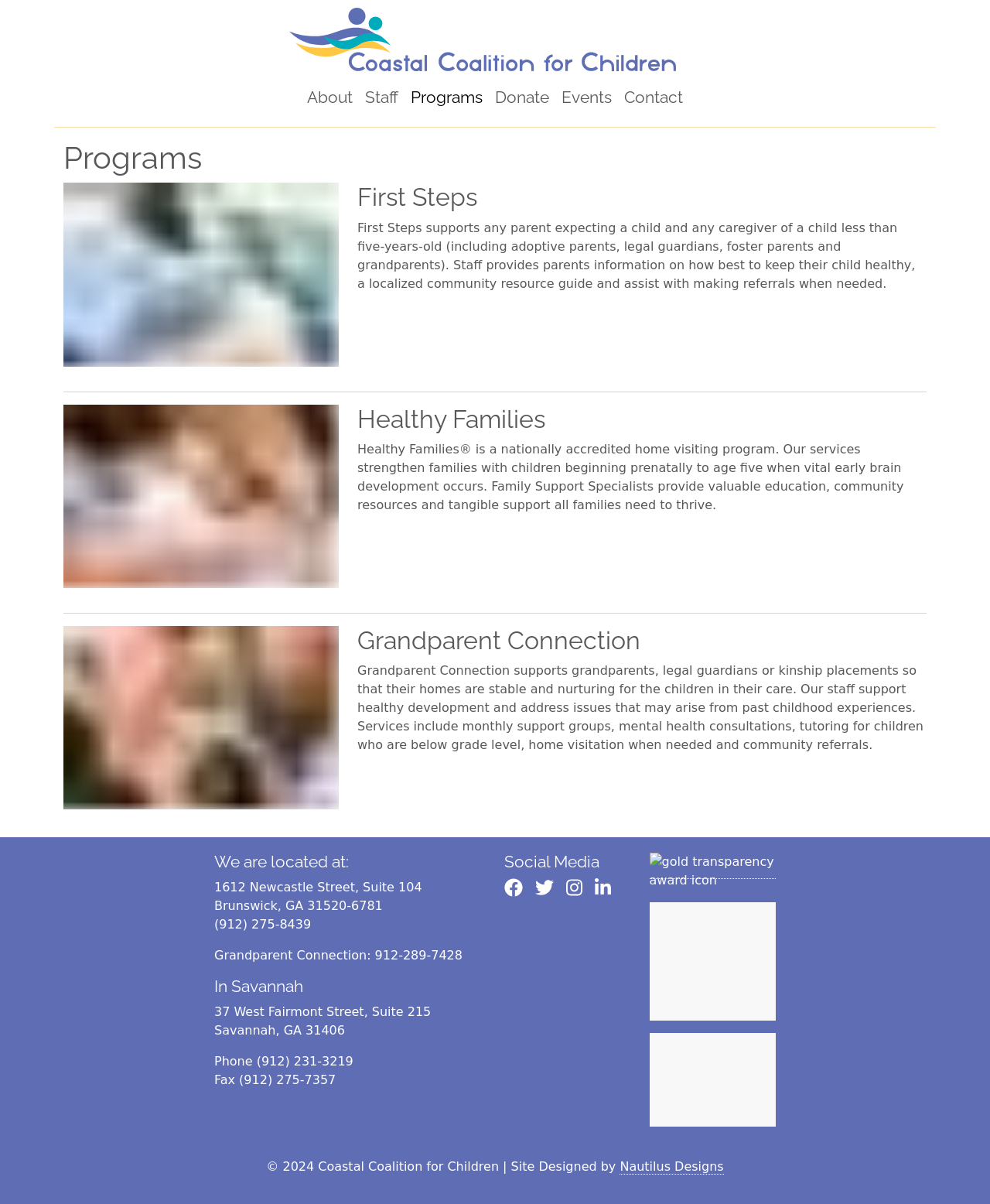Given the following UI element description: "About", find the bounding box coordinates in the webpage screenshot.

[0.304, 0.066, 0.362, 0.096]